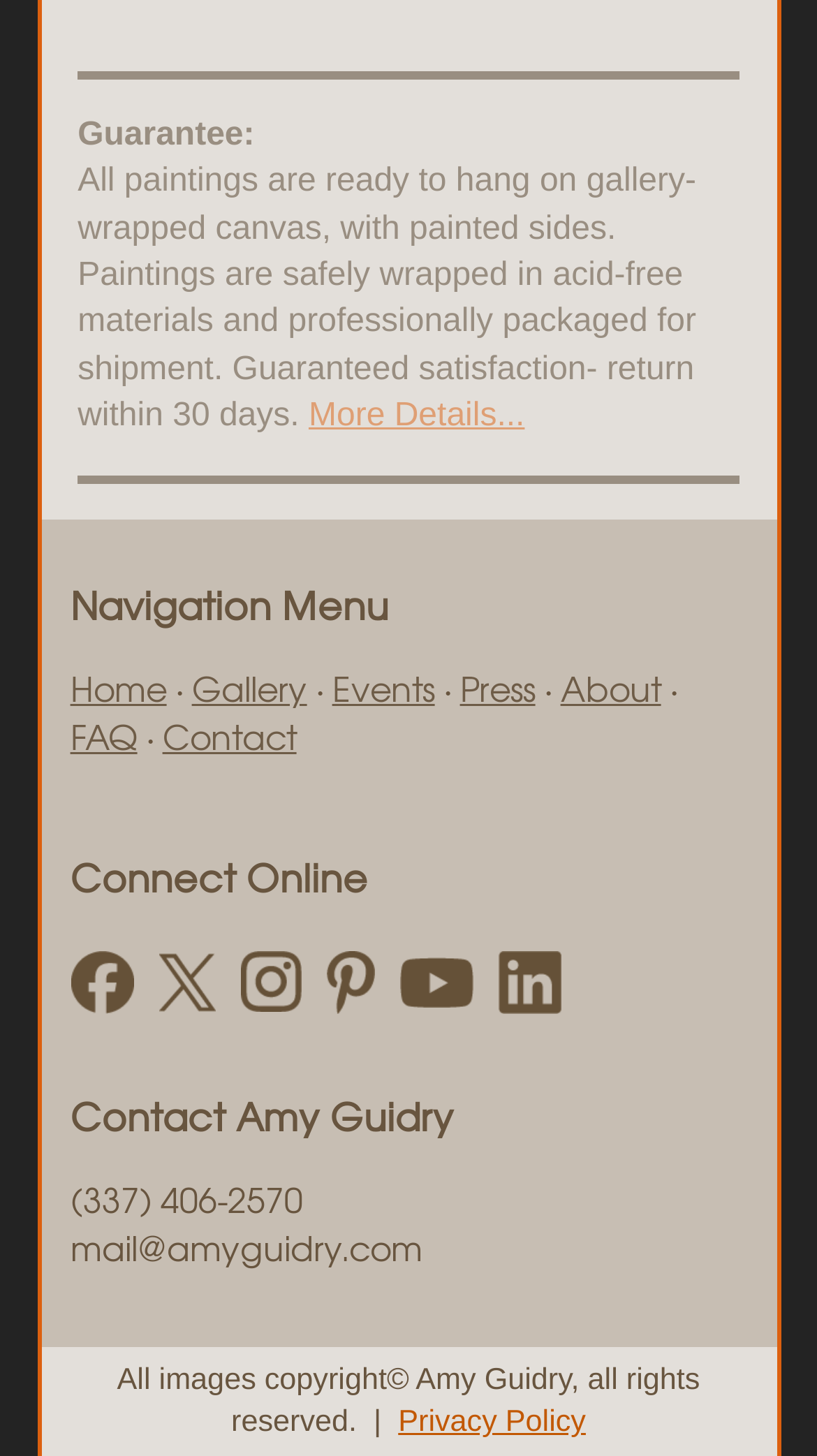What social media platforms can you connect with Amy Guidry on?
Please answer the question with a single word or phrase, referencing the image.

Facebook, X, Instagram, Pinterest, YouTube, LinkedIn